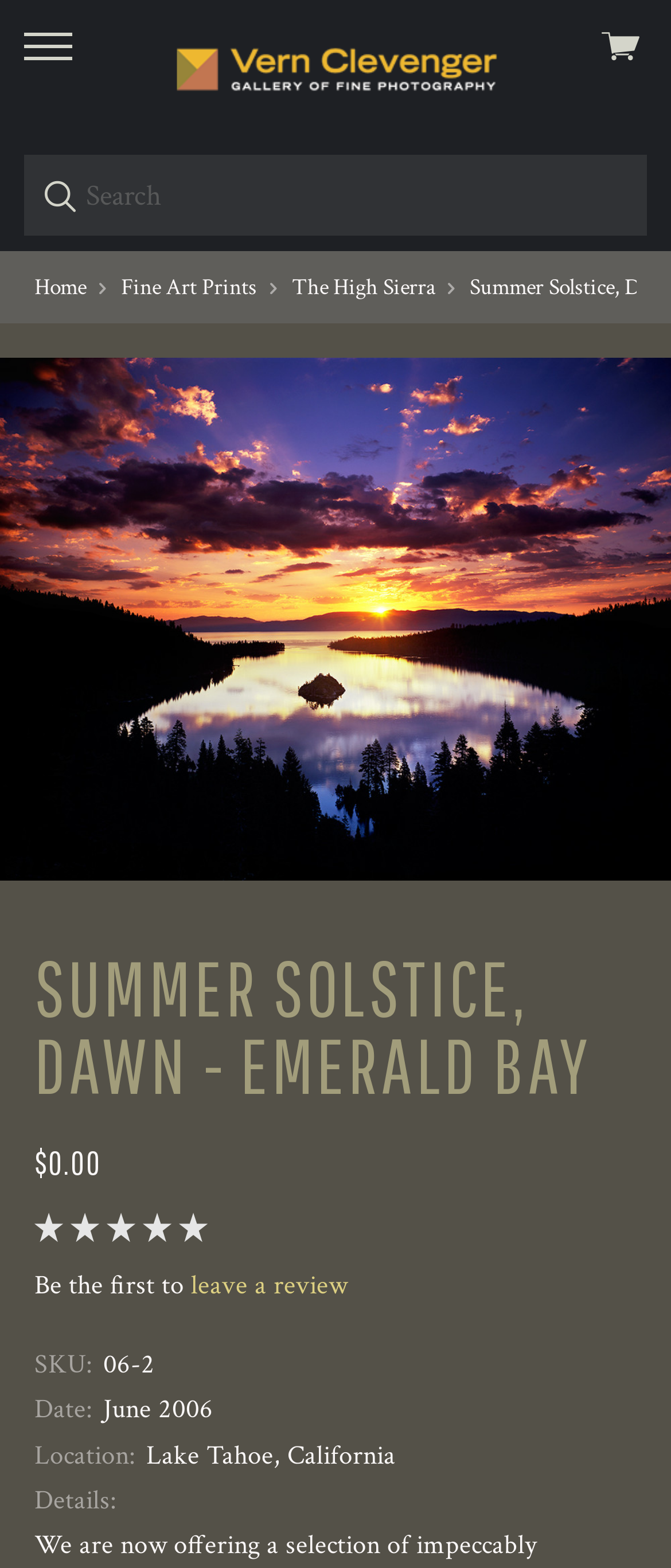Generate a thorough explanation of the webpage's elements.

This webpage is about Vern Clevenger Photography, a landscape and travel photographer. At the top left, there is a "skip to menu" link, followed by the website's logo, which is an image with the text "Vern Clevenger Photography". To the right of the logo, there is a "View cart" link with a shopping cart icon. Below the logo, there is a search box with a "Search" label.

The main navigation menu is located below the search box, with links to "Home", "Fine Art Prints", and "The High Sierra". The "The High Sierra" link has a submenu with a link to "Summer Solstice, Dawn - Emerald Bay", which is a featured image on the page. This image takes up most of the page's width and is positioned below the navigation menu.

Above the image, there is a heading that reads "SUMMER SOLSTICE, DAWN - EMERALD BAY". Below the image, there is a price label that reads "$0.00", followed by a text that says "Be the first to leave a review". The "leave a review" text is a link.

Below the review link, there is a section with details about the image, including its SKU, date, location, and details. The details are presented in a list format with labels and values. The location is listed as "Lake Tahoe, California".